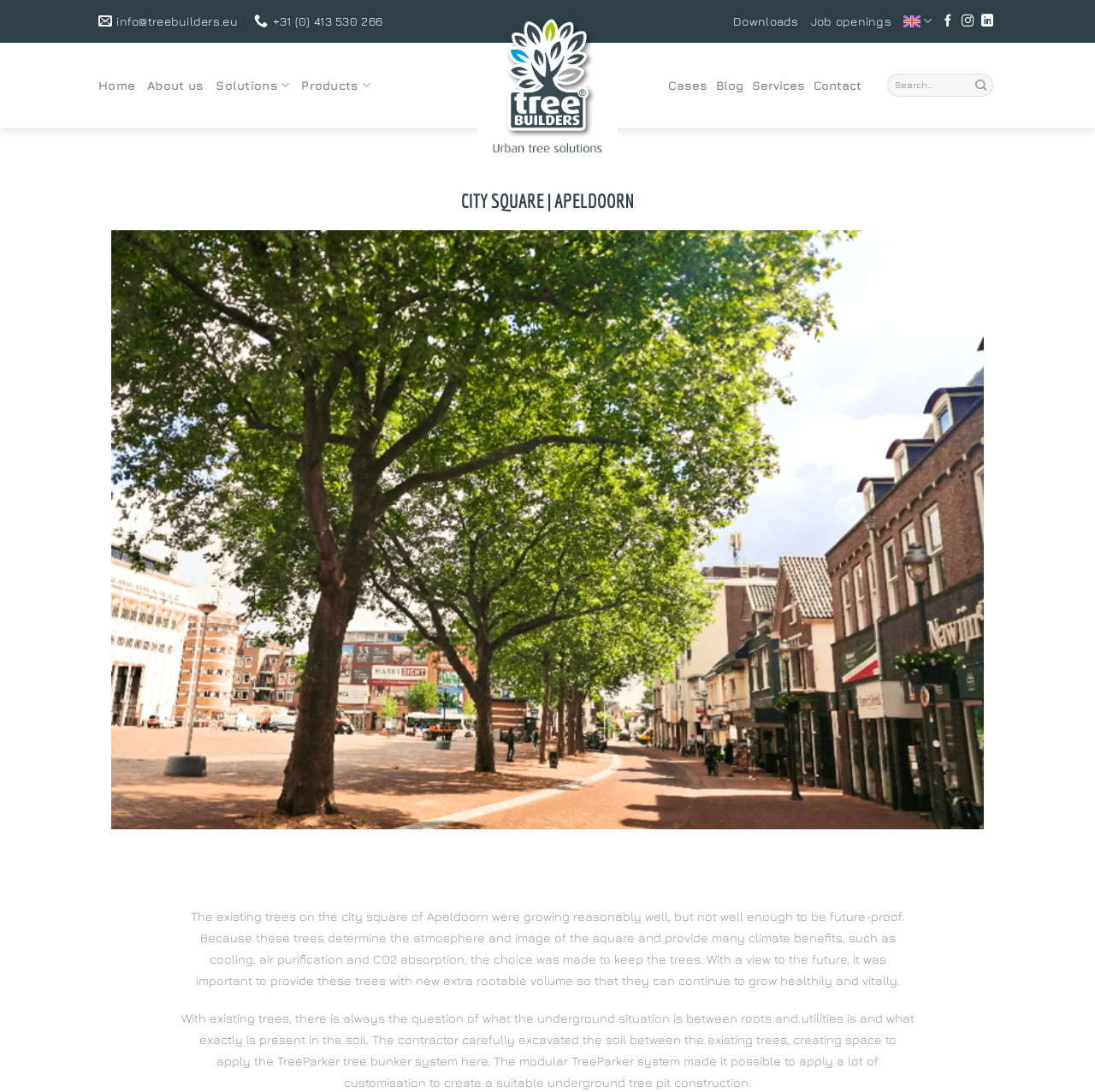Identify the bounding box coordinates of the region that needs to be clicked to carry out this instruction: "Search for something". Provide these coordinates as four float numbers ranging from 0 to 1, i.e., [left, top, right, bottom].

[0.81, 0.067, 0.907, 0.089]